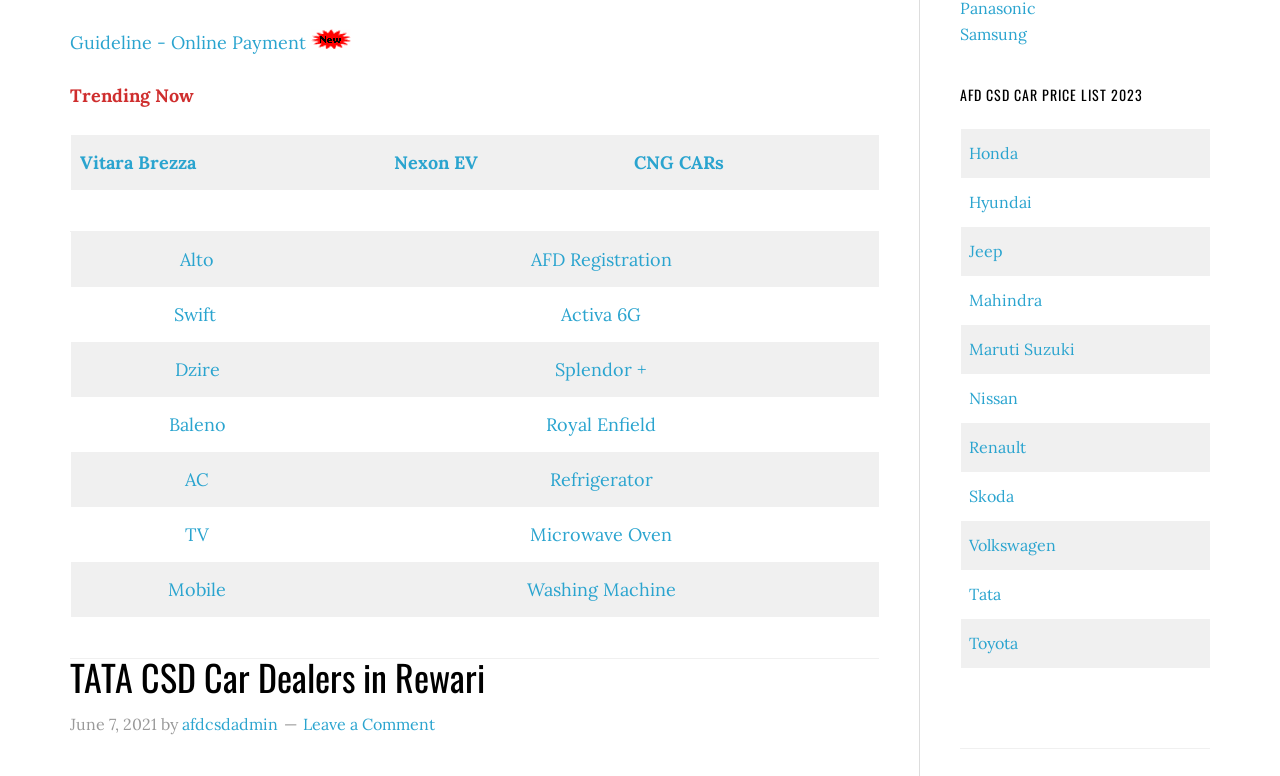Find the bounding box coordinates for the UI element whose description is: "Guideline - Online Payment". The coordinates should be four float numbers between 0 and 1, in the format [left, top, right, bottom].

[0.055, 0.04, 0.239, 0.07]